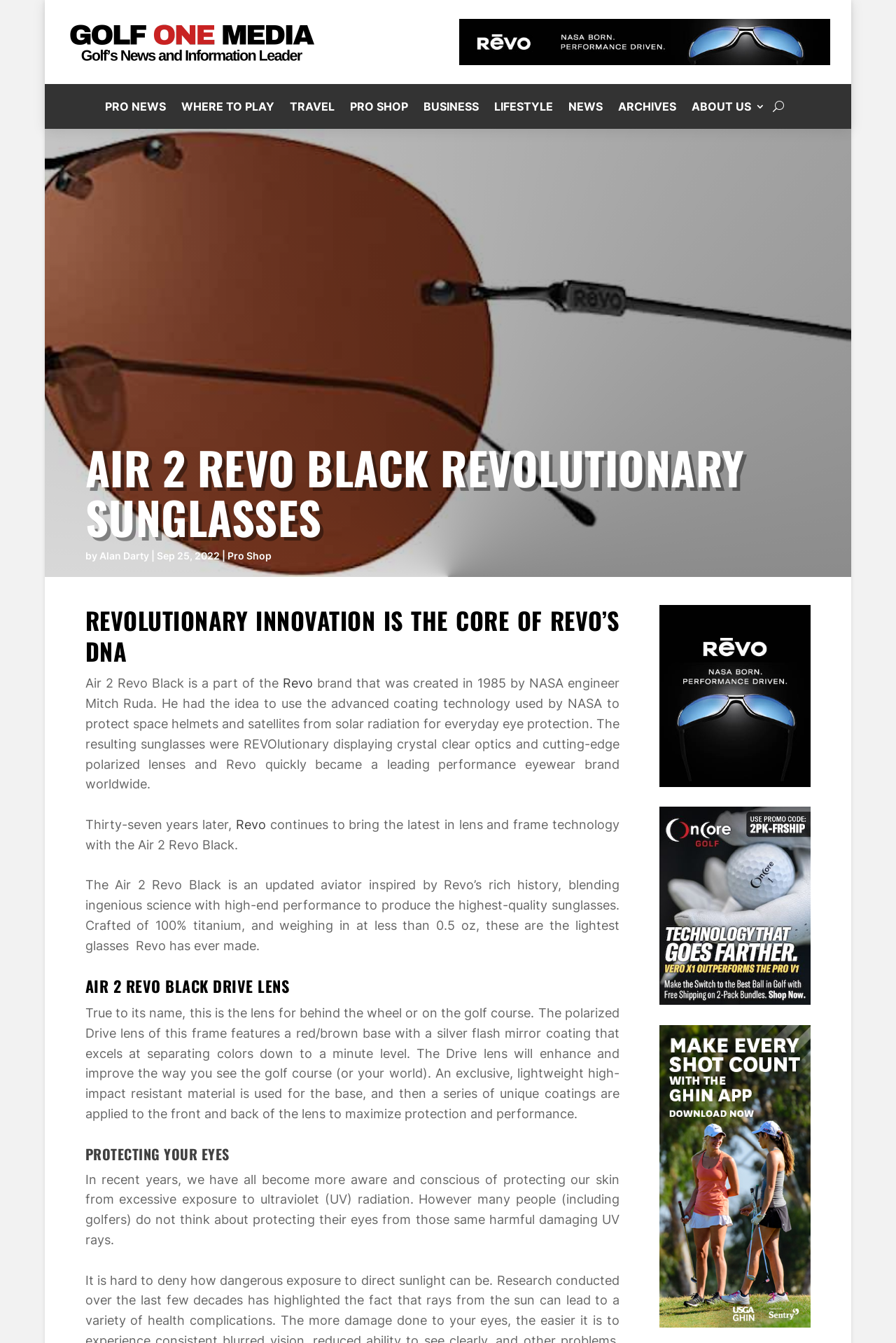What is the benefit of protecting eyes from UV radiation?
Please provide a detailed answer to the question.

The benefit of protecting eyes from UV radiation is to prevent damage, which is mentioned in the text as 'protecting our skin from excessive exposure to ultraviolet (UV) radiation... protecting their eyes from those same harmful damaging UV rays.'